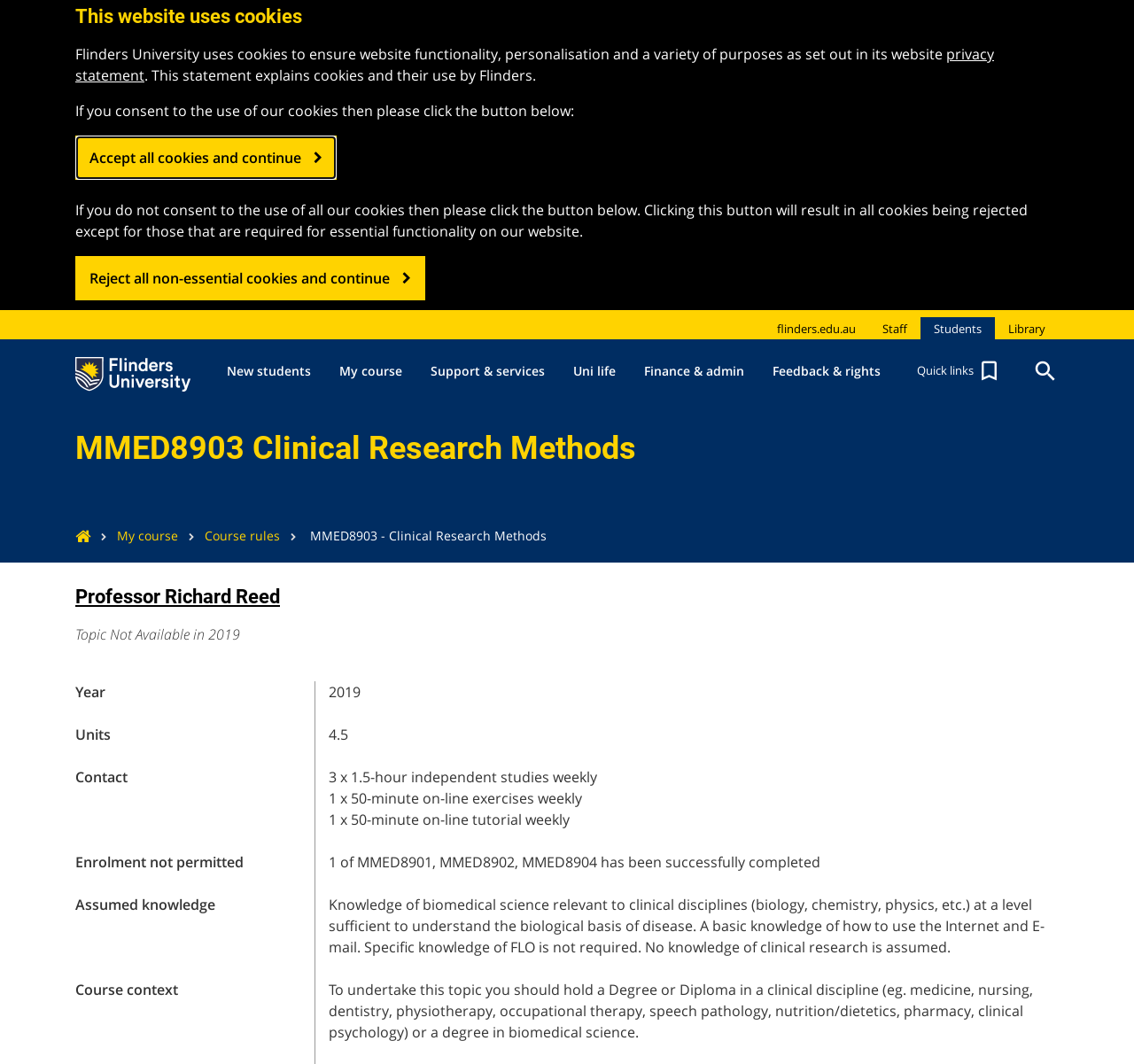Please identify the bounding box coordinates of the element I should click to complete this instruction: 'Click the Flinders University Logo'. The coordinates should be given as four float numbers between 0 and 1, like this: [left, top, right, bottom].

[0.066, 0.327, 0.168, 0.368]